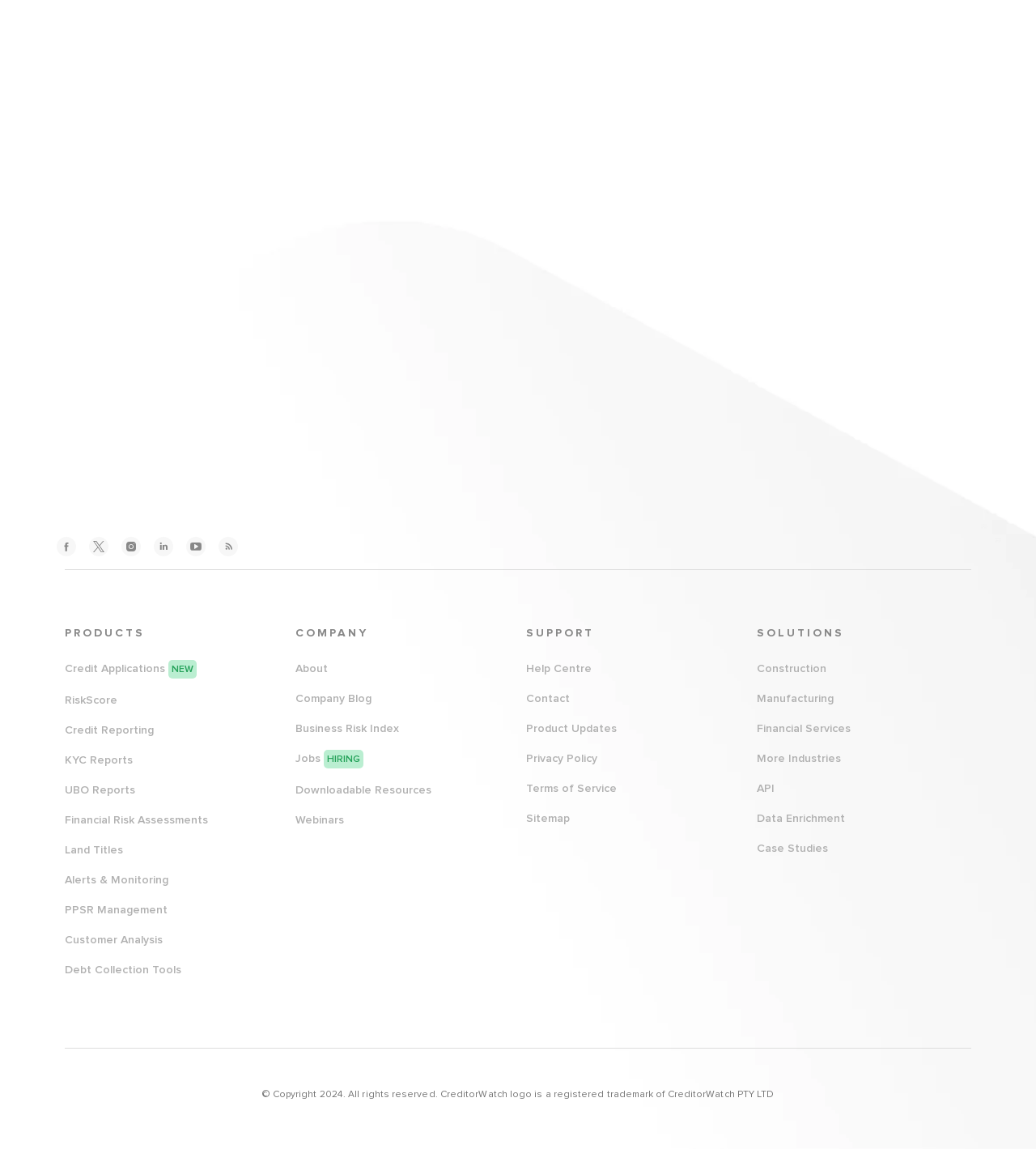Identify the bounding box of the UI element that matches this description: "Youtube".

[0.18, 0.467, 0.198, 0.484]